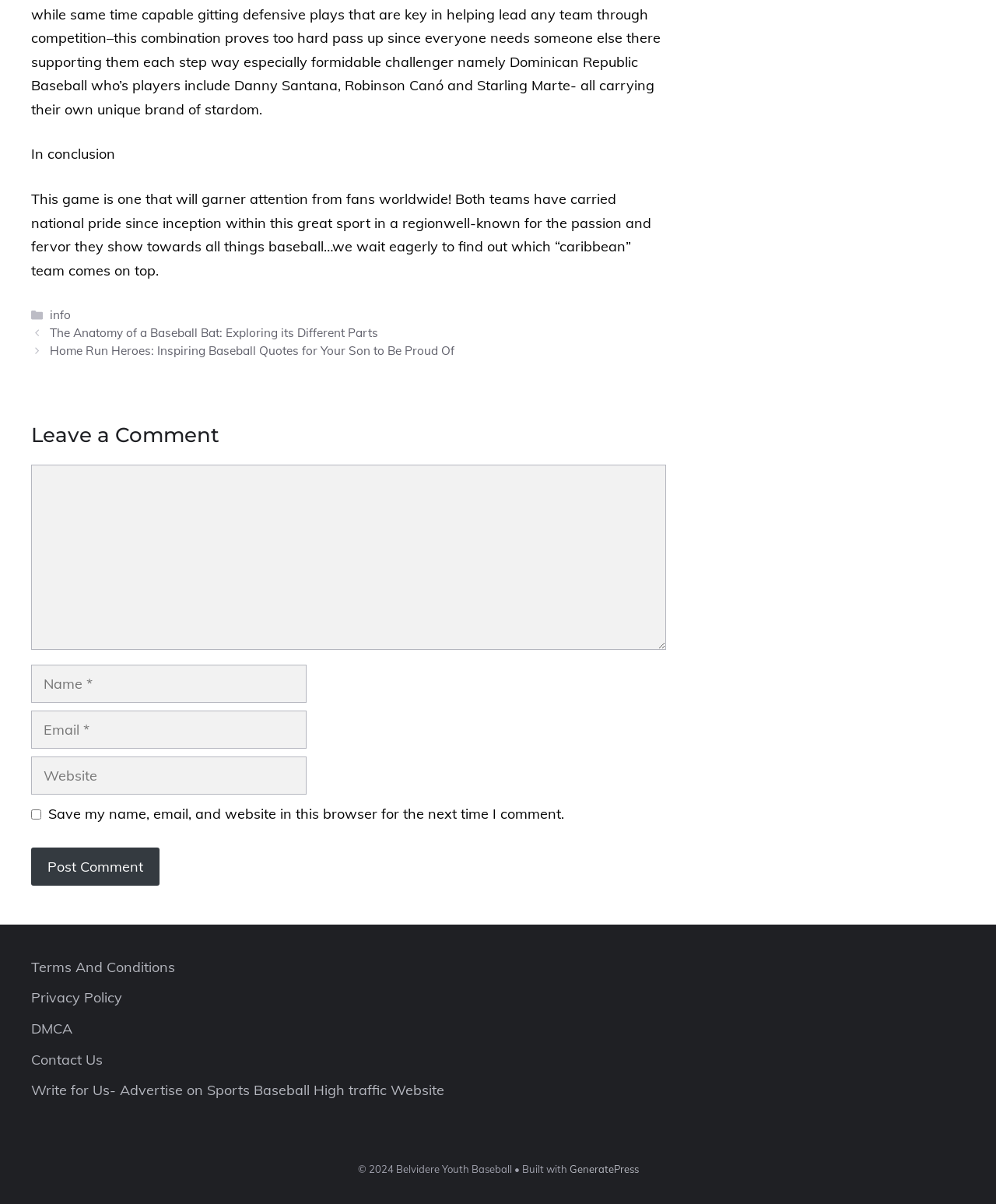Provide the bounding box coordinates for the area that should be clicked to complete the instruction: "Click on the 'Post Comment' button".

[0.031, 0.704, 0.16, 0.736]